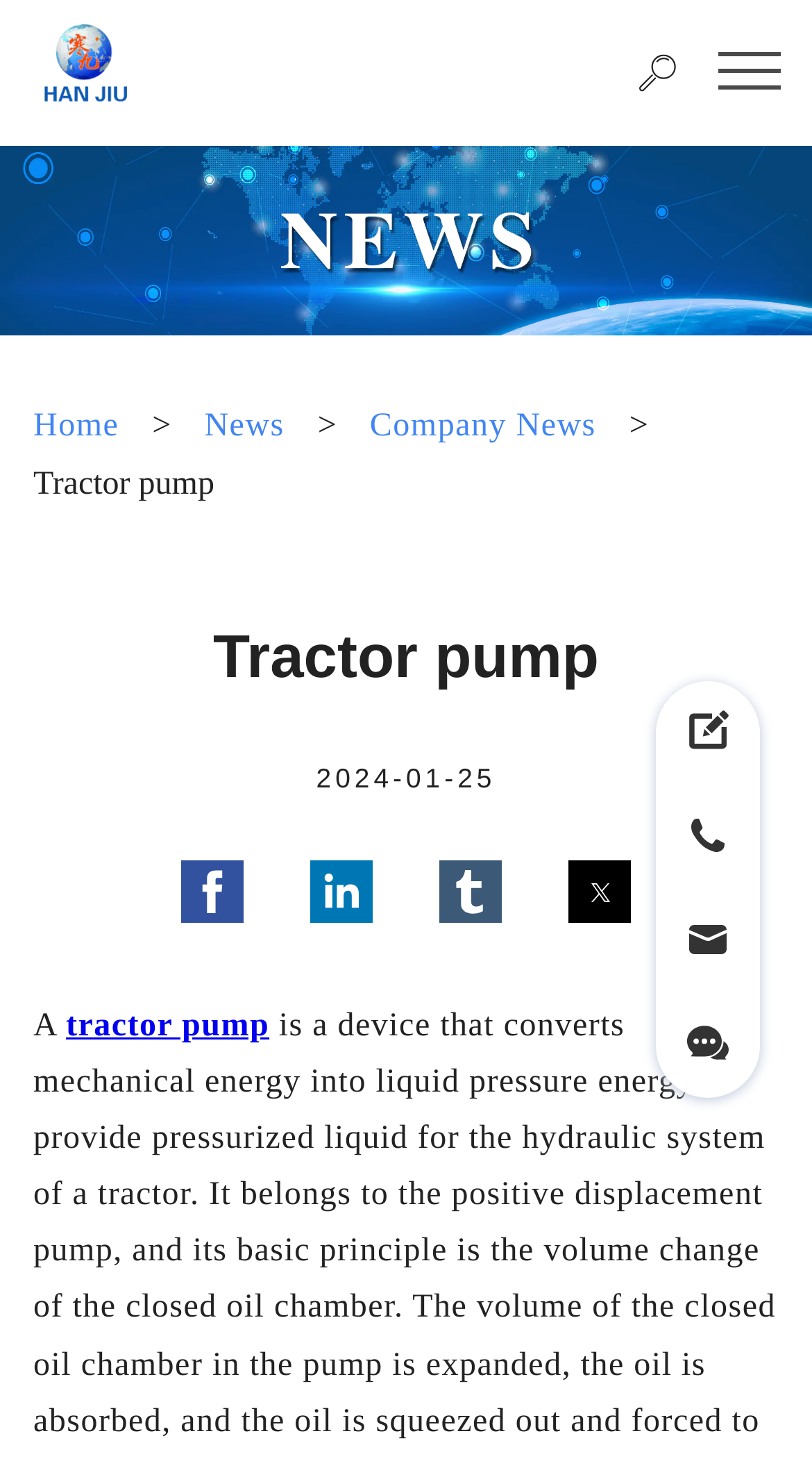Extract the bounding box coordinates for the UI element described by the text: "Home". The coordinates should be in the form of [left, top, right, bottom] with values between 0 and 1.

[0.041, 0.273, 0.146, 0.312]